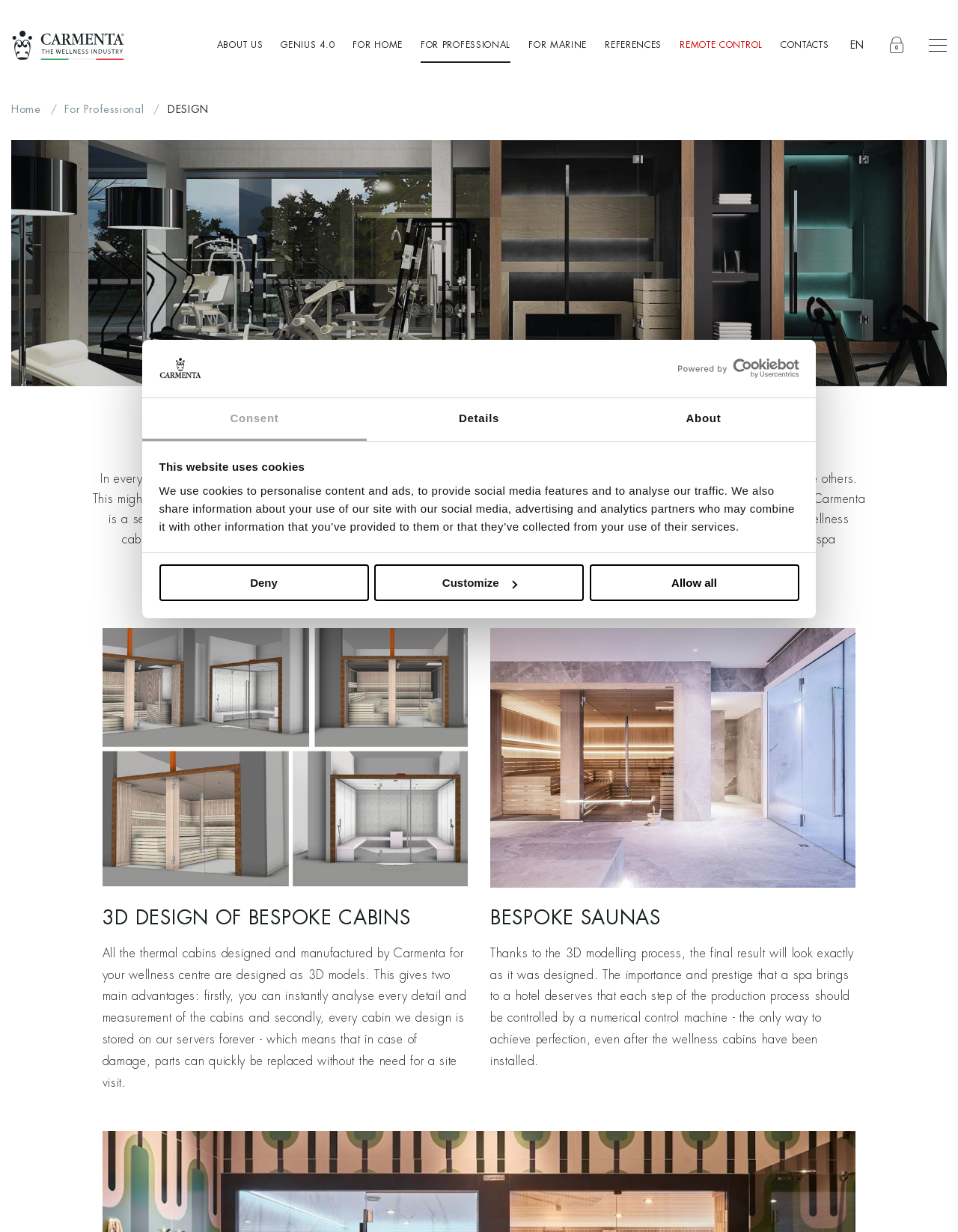What is the main topic of the webpage?
Make sure to answer the question with a detailed and comprehensive explanation.

I analyzed the content of the webpage and found that it discusses the design of spas, including the use of 3D models and bespoke saunas. The heading 'DESIGN' and the text 'TECHNOLOGY FOR DESIGN' also suggest that the main topic of the webpage is spa design.